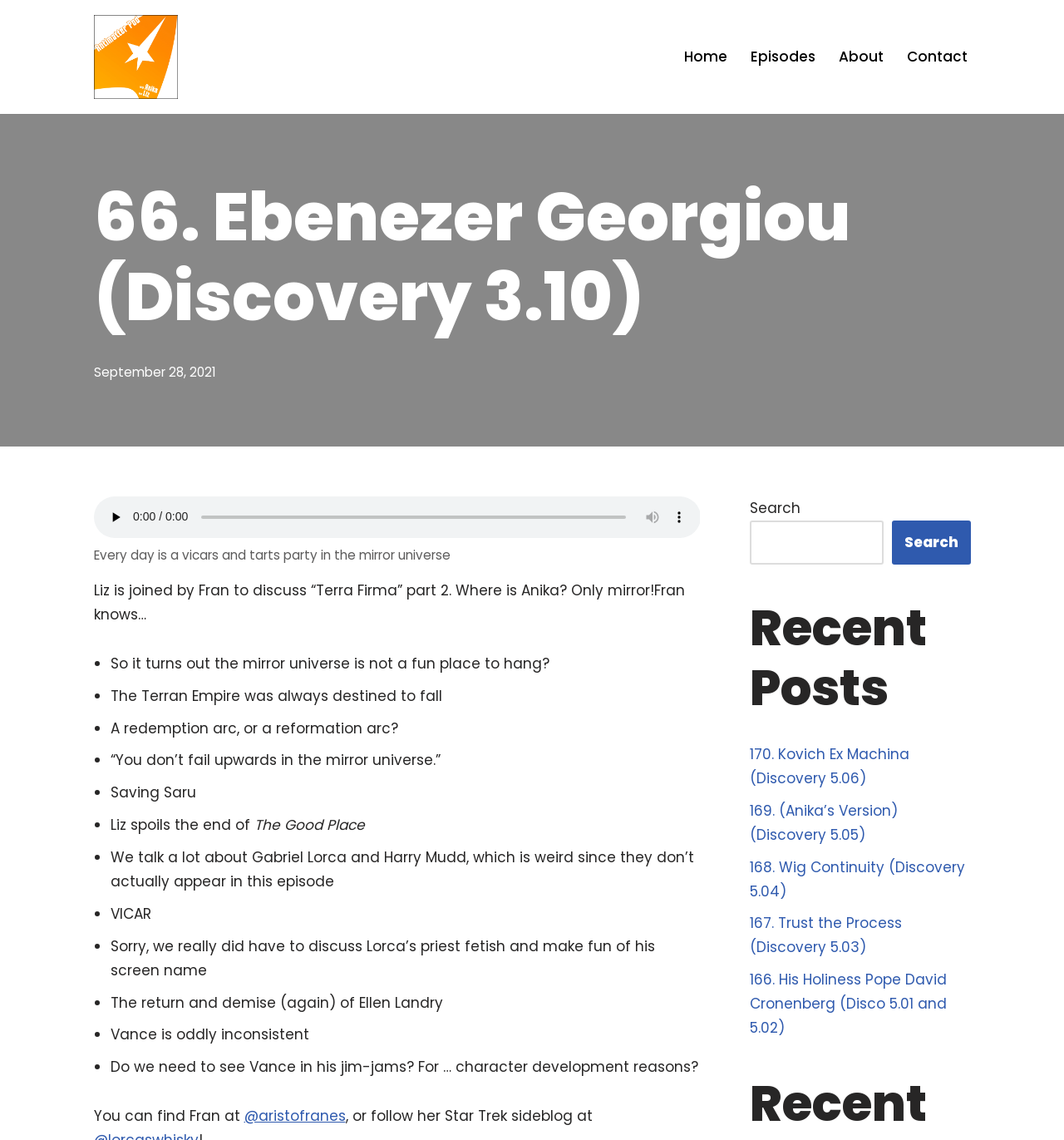Identify the bounding box coordinates of the area you need to click to perform the following instruction: "Search for a podcast".

[0.705, 0.457, 0.83, 0.495]